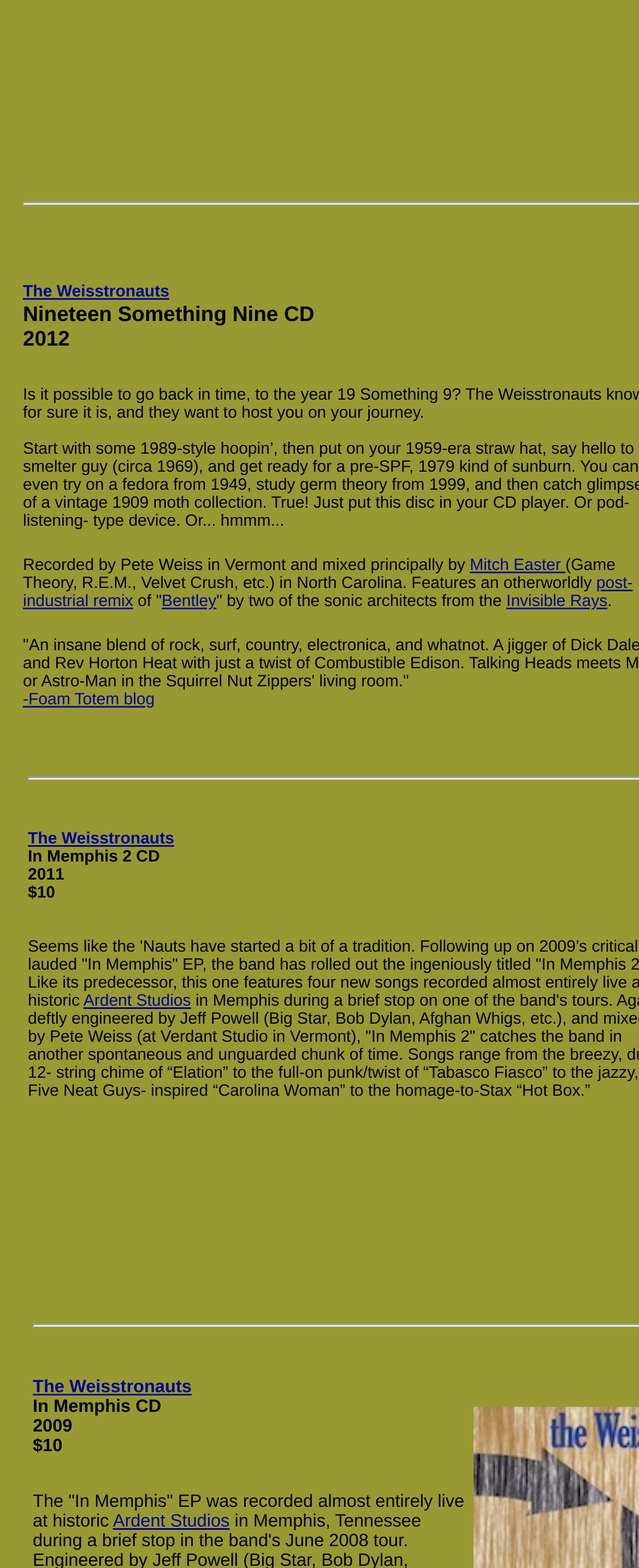Please identify the bounding box coordinates of the element I should click to complete this instruction: 'Click on the link to The Weisstronauts'. The coordinates should be given as four float numbers between 0 and 1, like this: [left, top, right, bottom].

[0.036, 0.181, 0.265, 0.193]